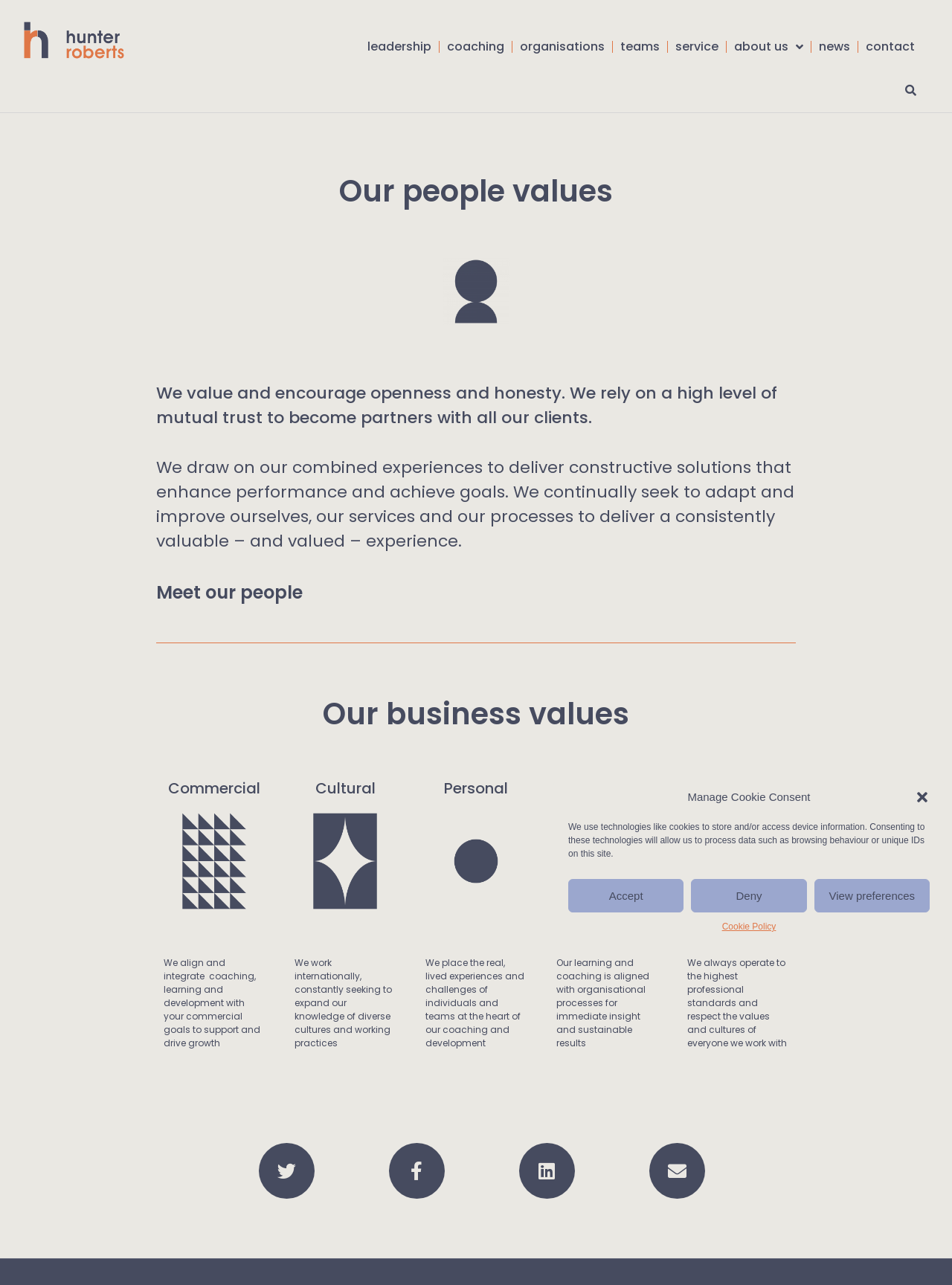Construct a thorough caption encompassing all aspects of the webpage.

This webpage is about Hunter Roberts' values, both for their people and business. At the top, there is a dialog box for managing cookie consent, which includes buttons to accept, deny, or view preferences. Below this, there is a horizontal logo of Hunter Roberts.

The main content of the page is divided into two sections: "Our people values" and "Our business values". The "Our people values" section has a heading and a paragraph of text that describes the importance of openness, honesty, and mutual trust in their relationships with clients. There is also a link to "Meet our people" and an image of a full circle and half circle.

The "Our business values" section is further divided into four sub-sections: Commercial, Cultural, Personal, and Practical. Each sub-section has a heading, an image, and a paragraph of text that describes the specific value. The images used are small blue triangles, an abstract star image, a blue circle, and two blue triangles, respectively.

At the top of the page, there is a navigation menu with links to "leadership", "coaching", "organisations", "teams", "service", "about us", and "news". There is also a search bar at the top right corner of the page.

At the bottom of the page, there are links to social media platforms, including Twitter, Facebook, LinkedIn, and an envelope icon for contact.